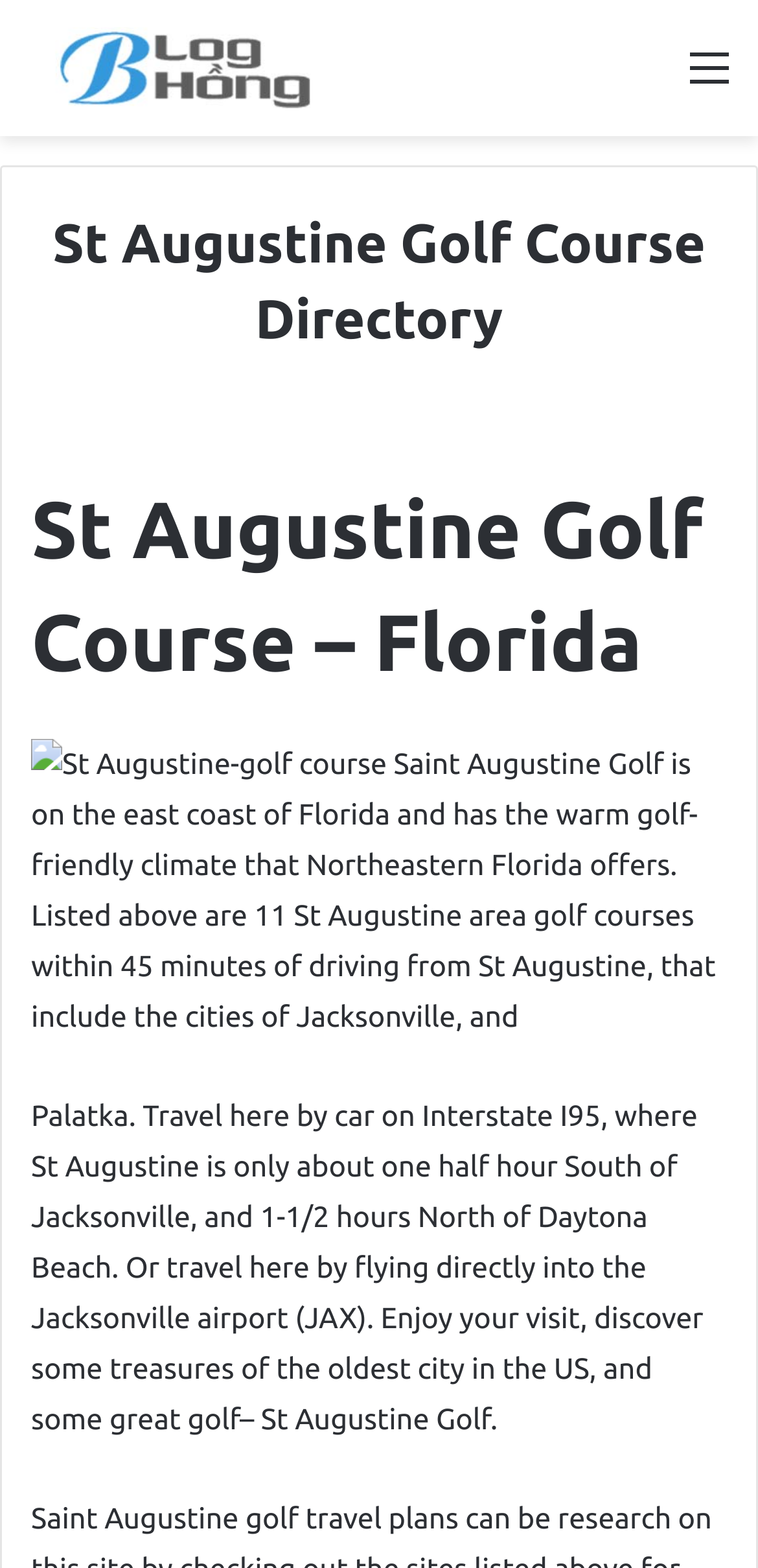What is the climate of Northeastern Florida?
Look at the webpage screenshot and answer the question with a detailed explanation.

The webpage describes 'the warm golf-friendly climate that Northeastern Florida offers' which suggests that the climate of Northeastern Florida is warm and suitable for golfing.